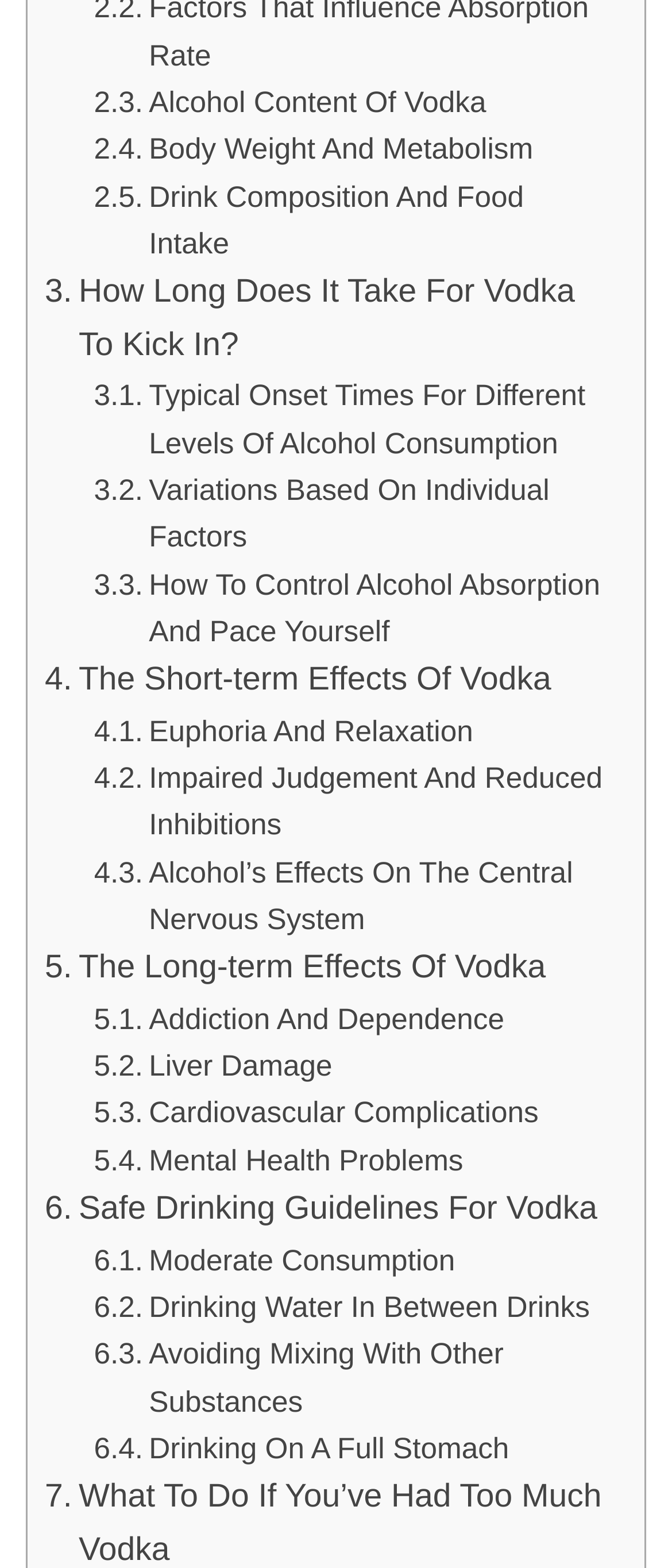What is a long-term effect of vodka?
Please give a detailed answer to the question using the information shown in the image.

The webpage lists '. Addiction And Dependence' as a link under the root element, which is categorized under '. The Long-term Effects Of Vodka', indicating that addiction and dependence are long-term effects of vodka.